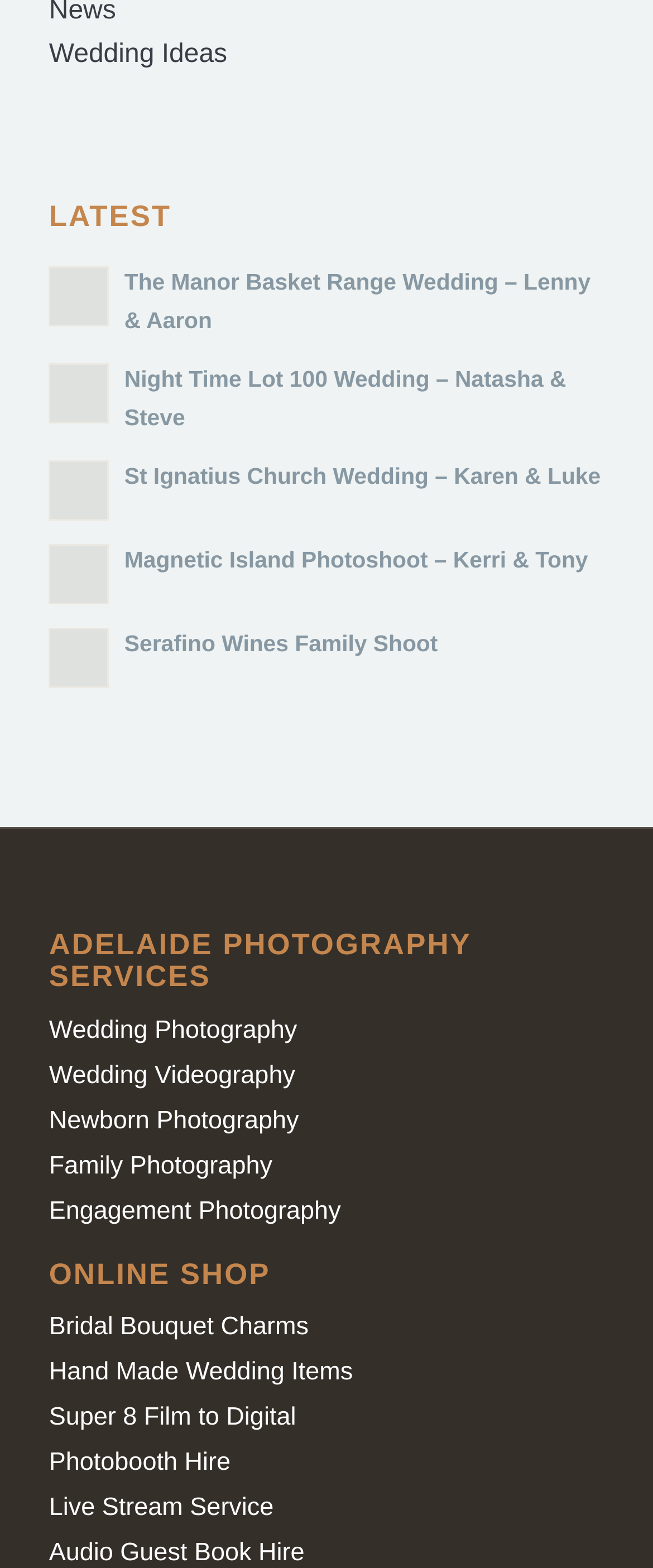Using the given description, provide the bounding box coordinates formatted as (top-left x, top-left y, bottom-right x, bottom-right y), with all values being floating point numbers between 0 and 1. Description: Family Photography

[0.075, 0.734, 0.417, 0.752]